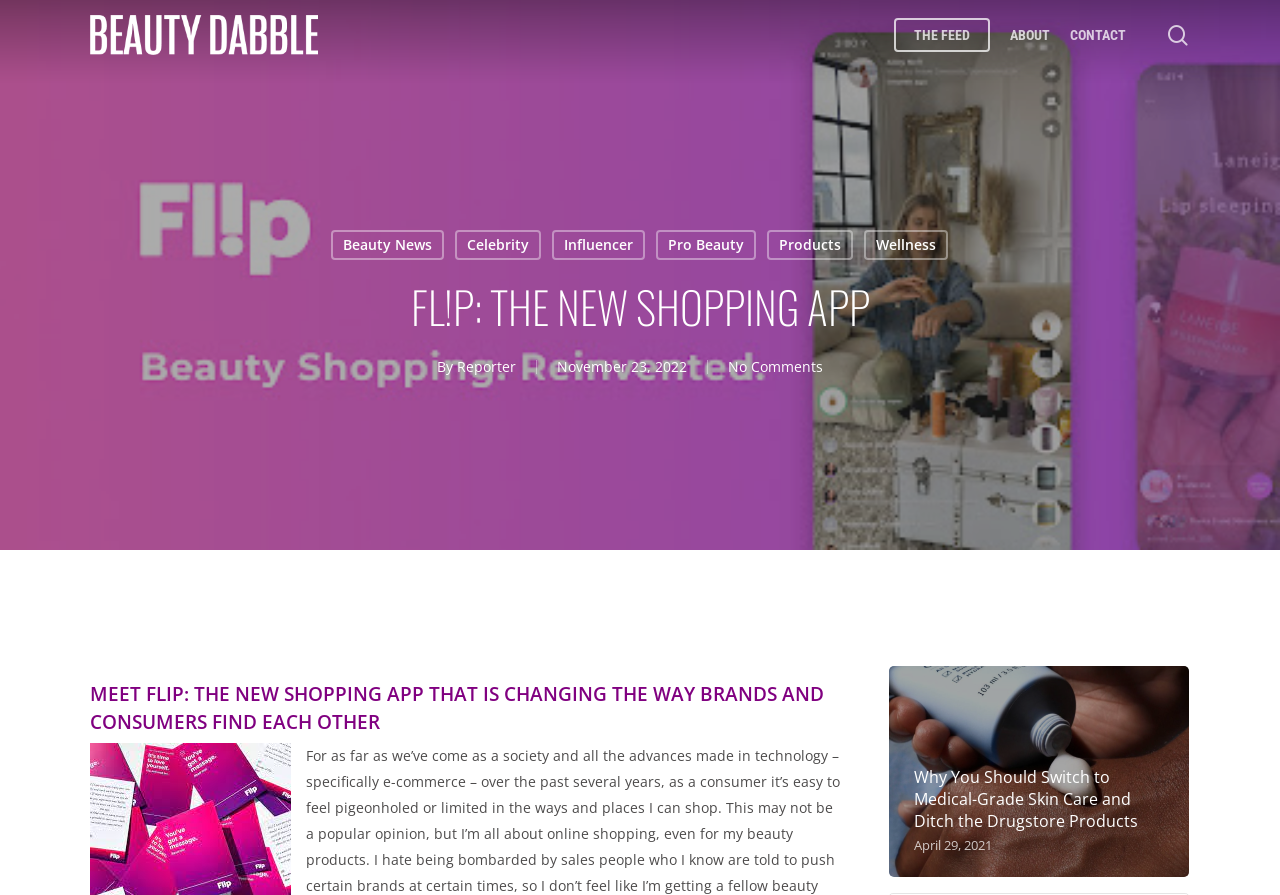What is the category of the article below the heading?
Look at the image and provide a detailed response to the question.

The category of the article can be found in the link element with the text 'Beauty News', which is located below the heading element.